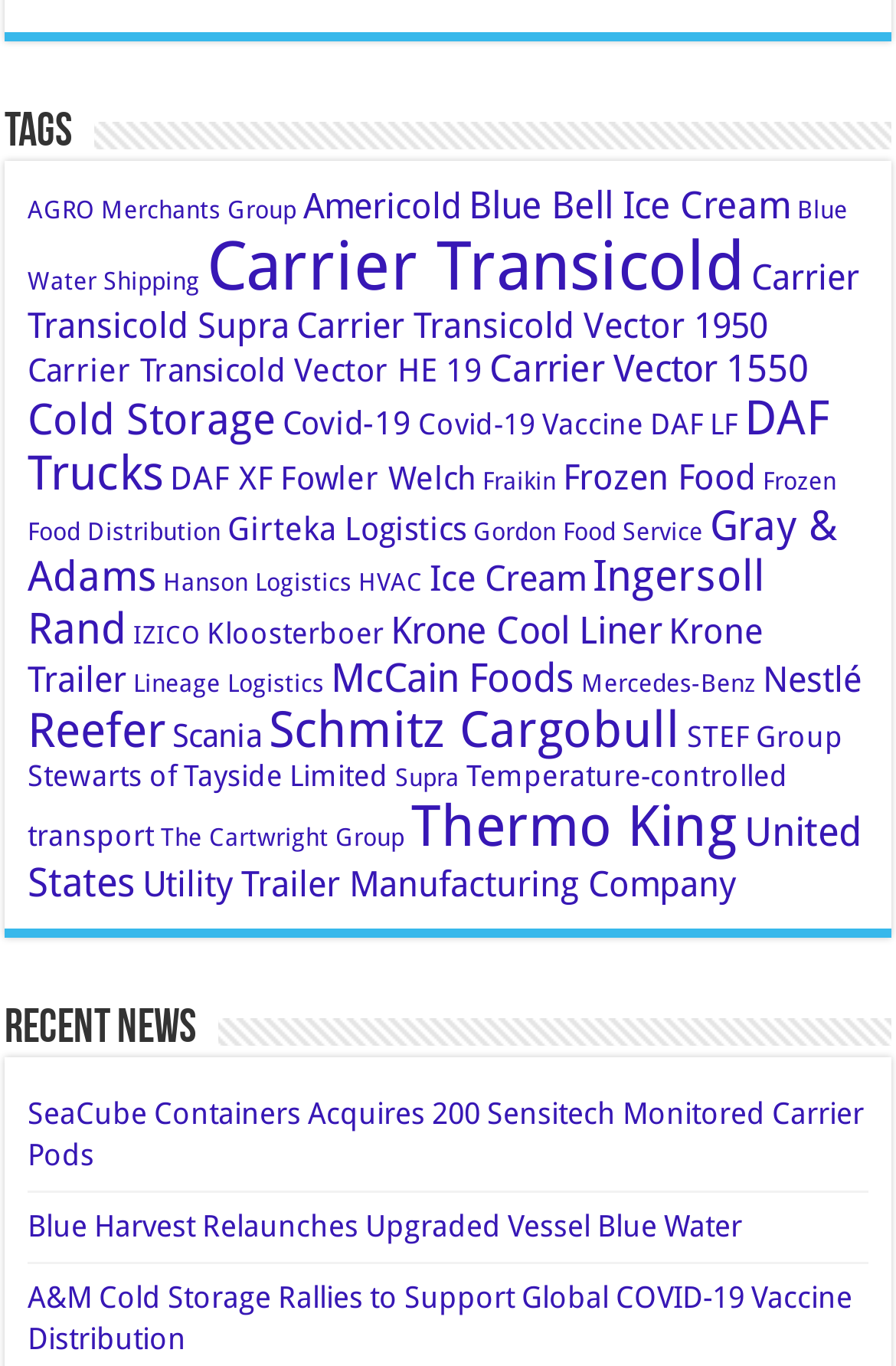Could you provide the bounding box coordinates for the portion of the screen to click to complete this instruction: "Click on AGRO Merchants Group"?

[0.031, 0.142, 0.331, 0.164]